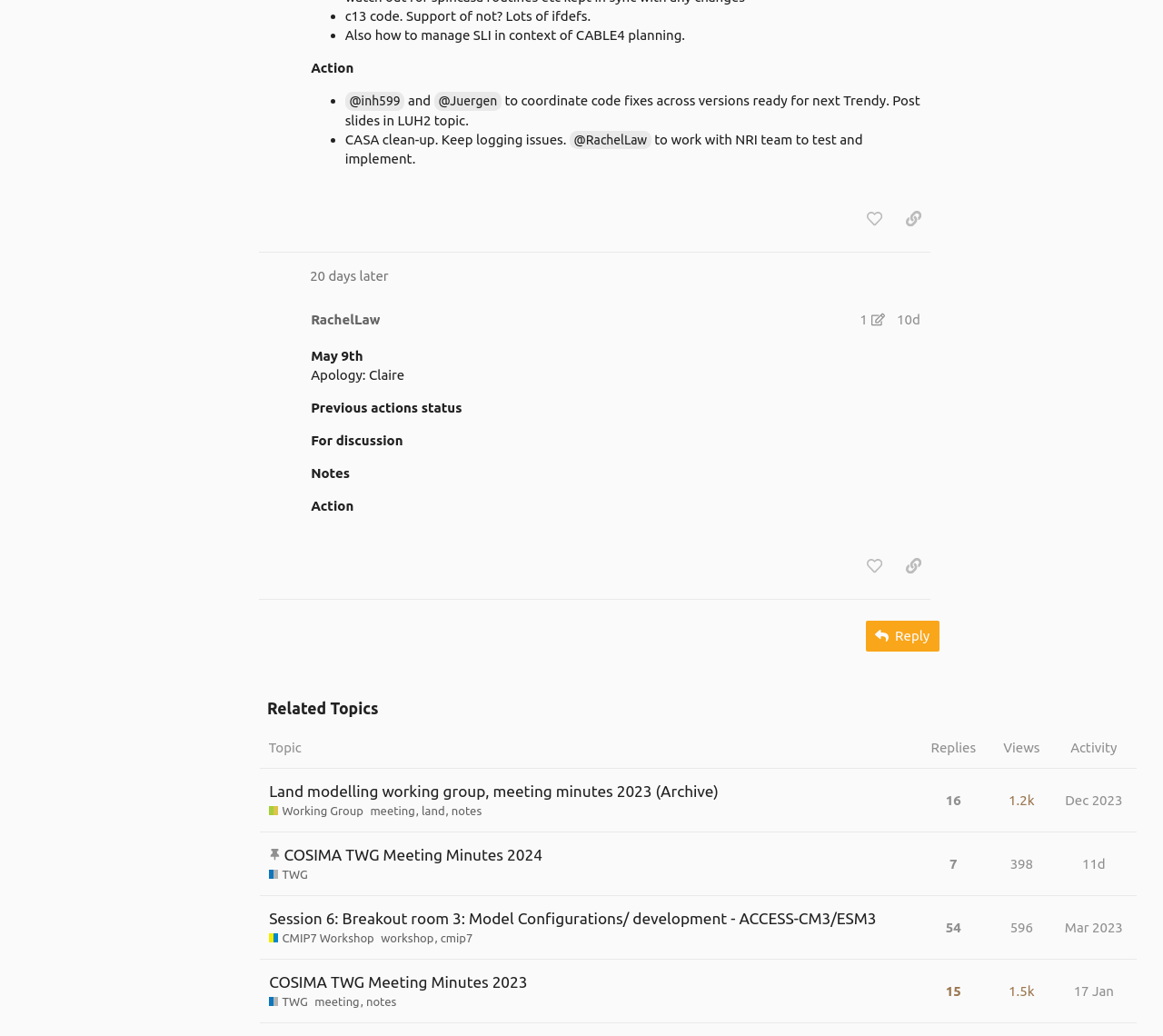Provide a one-word or one-phrase answer to the question:
What is the category of the topic 'COSIMA TWG Meeting Minutes 2024'?

TWG